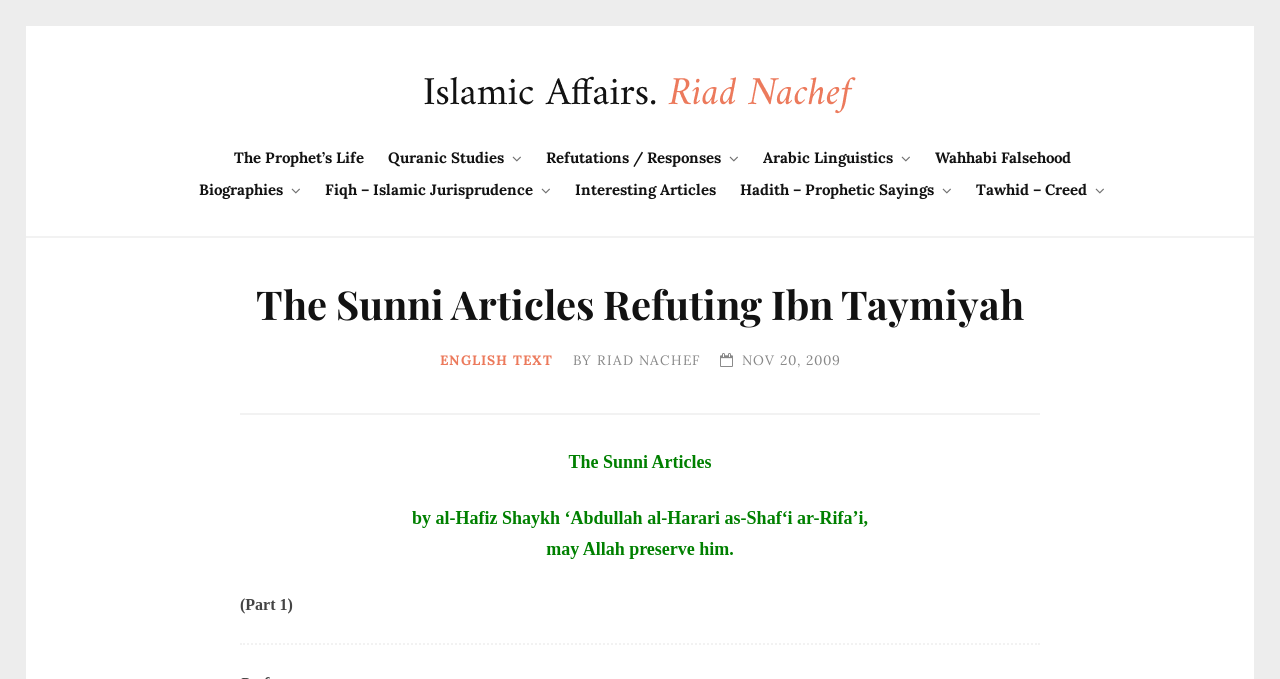What is the principal heading displayed on the webpage?

The Sunni Articles Refuting Ibn Taymiyah